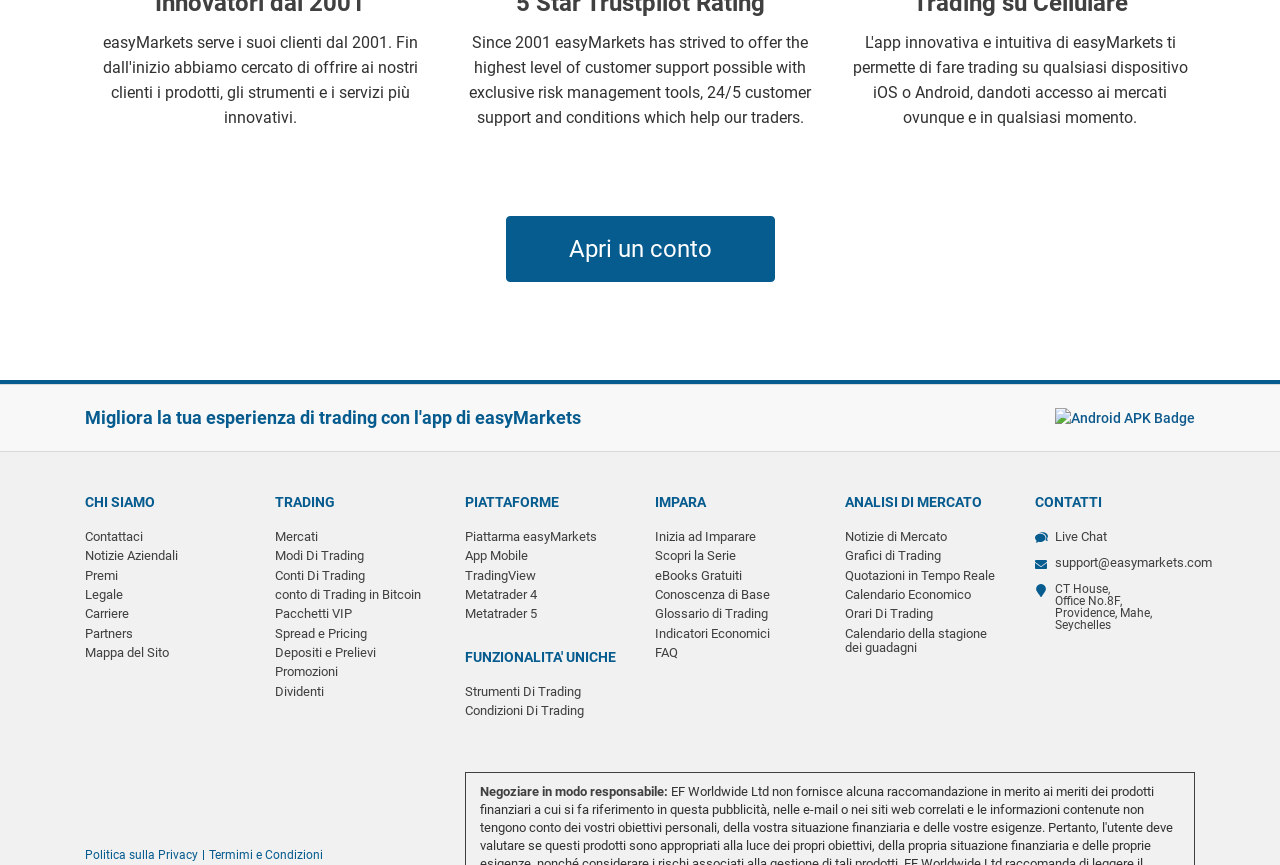Determine the bounding box coordinates of the clickable element necessary to fulfill the instruction: "Contact us". Provide the coordinates as four float numbers within the 0 to 1 range, i.e., [left, top, right, bottom].

[0.066, 0.612, 0.112, 0.63]